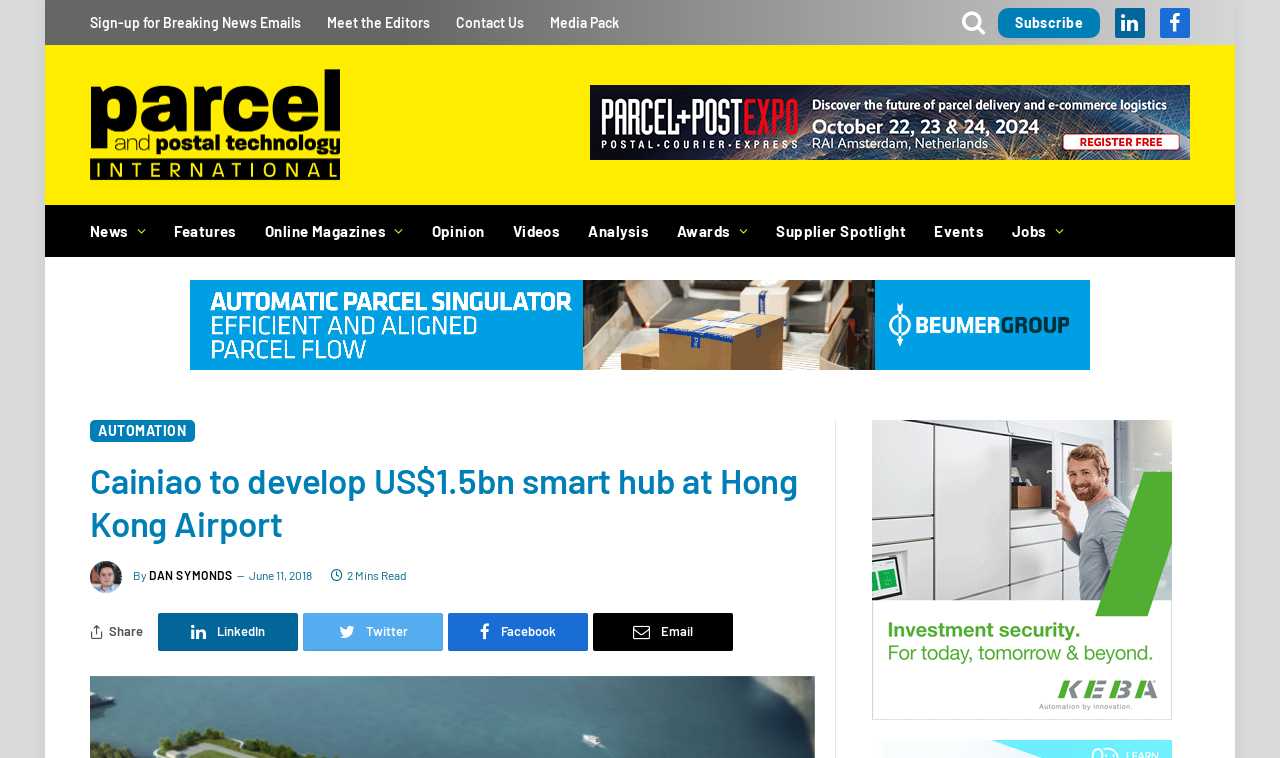Analyze the image and give a detailed response to the question:
What social media platforms are available for sharing?

I determined the answer by looking at the links with the icons of LinkedIn, Twitter, Facebook, and Email which are located at the bottom of the main article, indicating that these social media platforms are available for sharing.